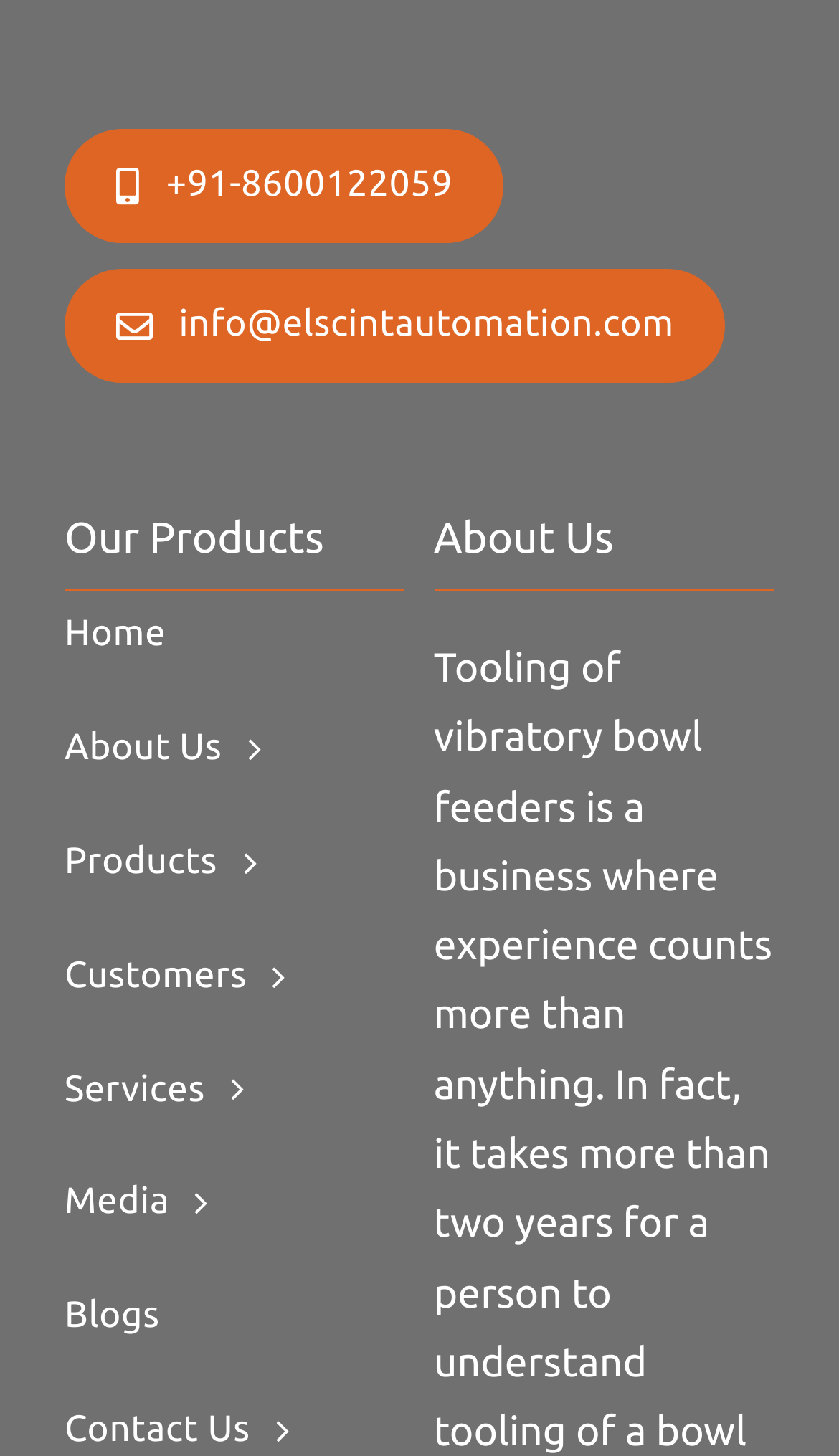Locate the bounding box coordinates of the element that should be clicked to fulfill the instruction: "Go to home page".

[0.077, 0.406, 0.483, 0.469]